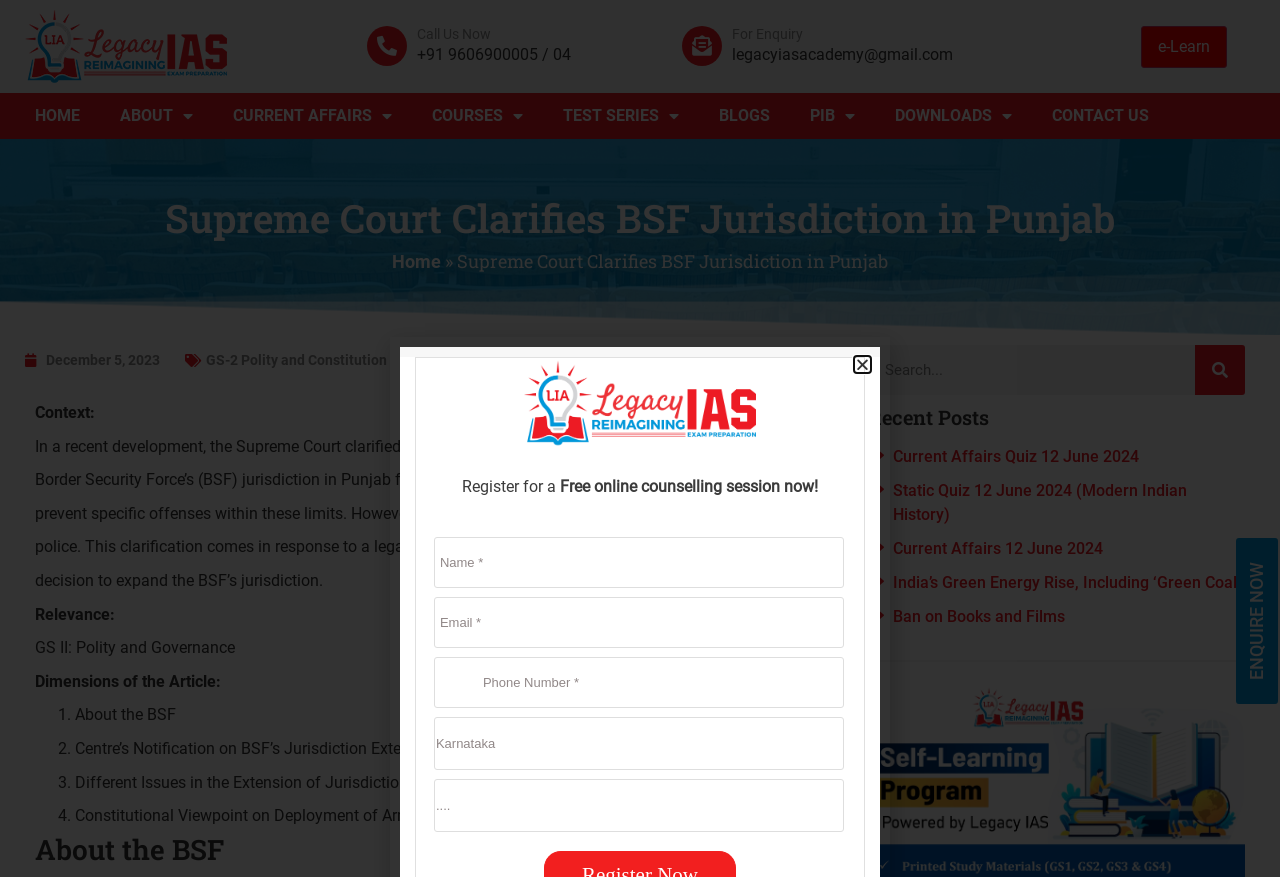Provide the bounding box coordinates for the UI element described in this sentence: "Enquire Now". The coordinates should be four float values between 0 and 1, i.e., [left, top, right, bottom].

[0.966, 0.613, 0.998, 0.803]